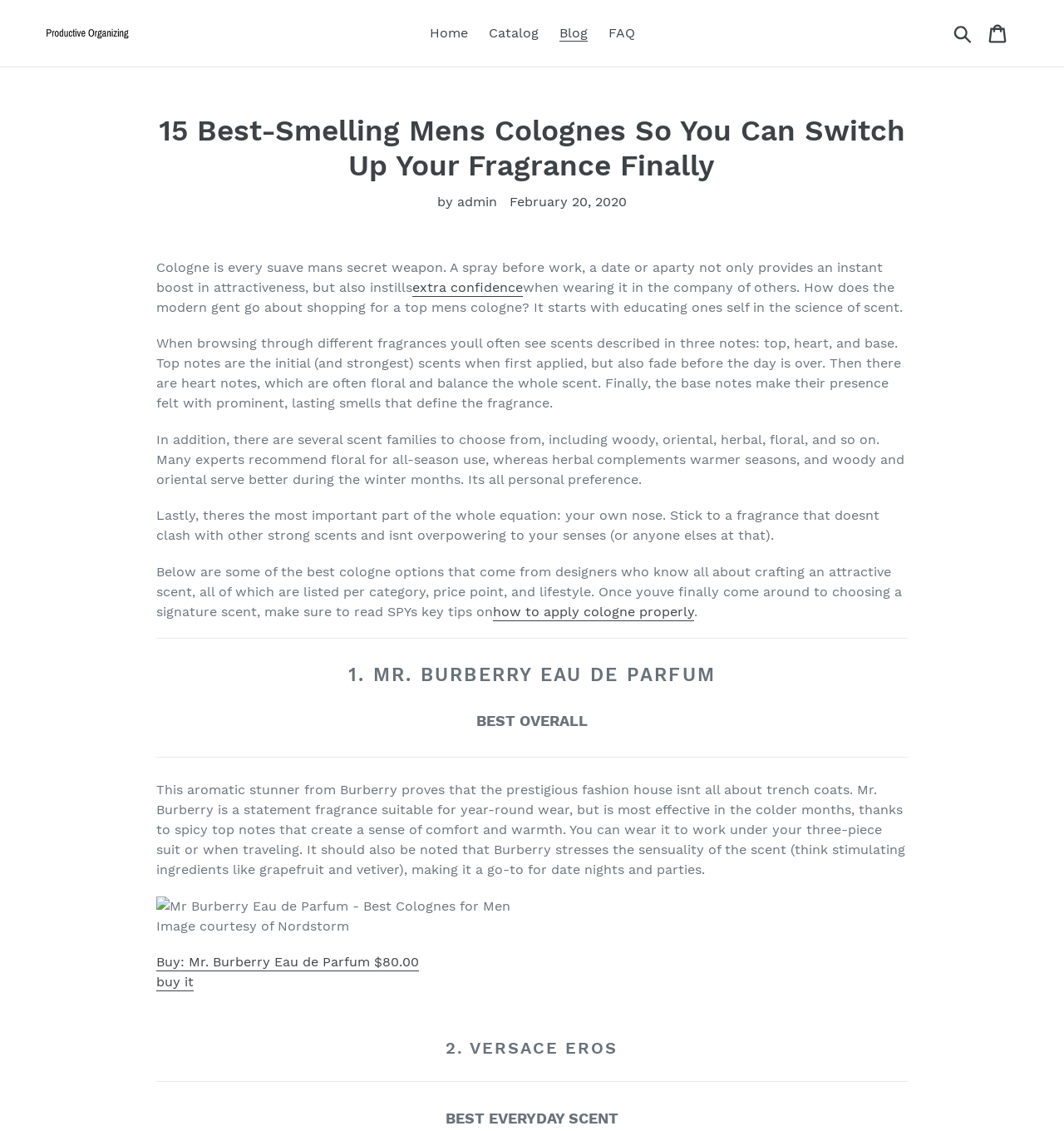Identify the bounding box coordinates of the element to click to follow this instruction: 'Click on the 'Home' link'. Ensure the coordinates are four float values between 0 and 1, provided as [left, top, right, bottom].

[0.396, 0.018, 0.447, 0.04]